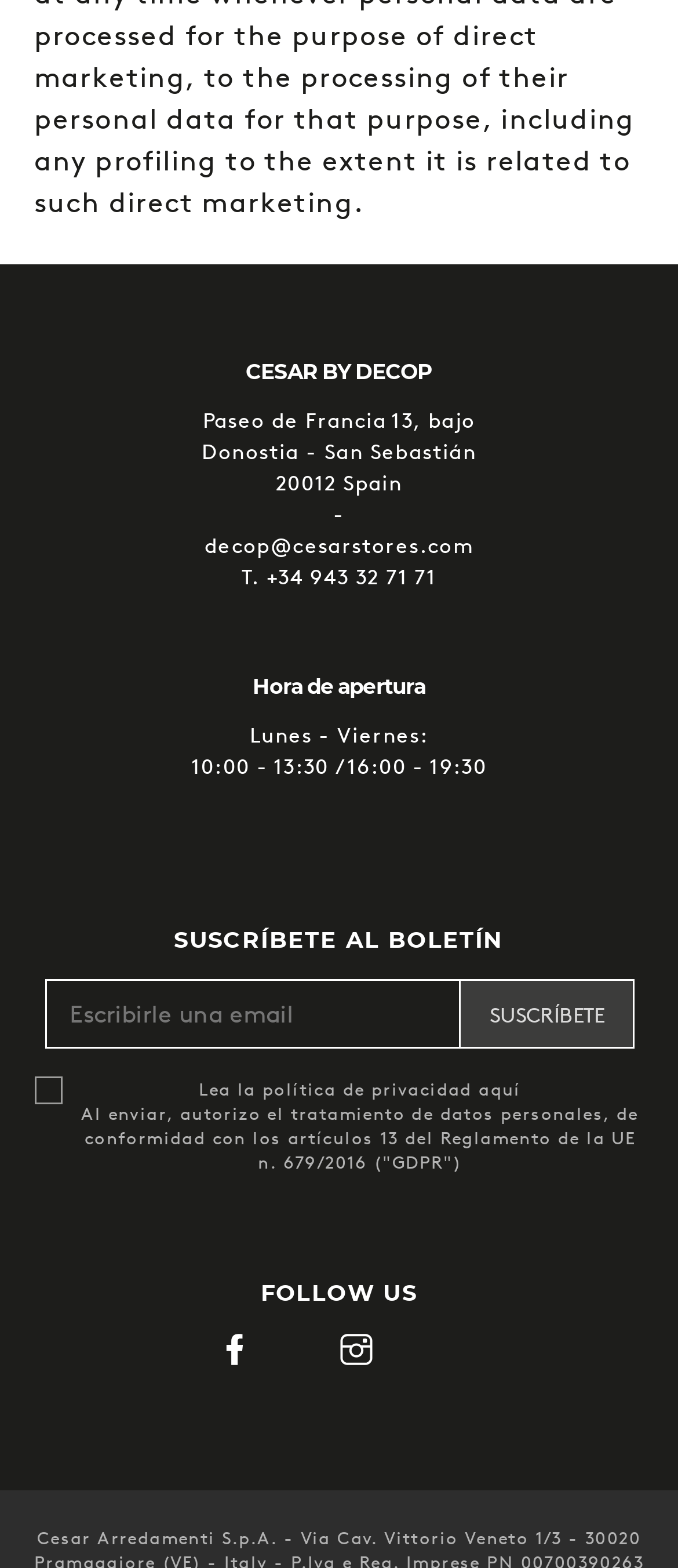Determine the bounding box coordinates of the clickable element to complete this instruction: "Click the 'Lea la política de privacidad' link". Provide the coordinates in the format of four float numbers between 0 and 1, [left, top, right, bottom].

[0.293, 0.686, 0.706, 0.702]